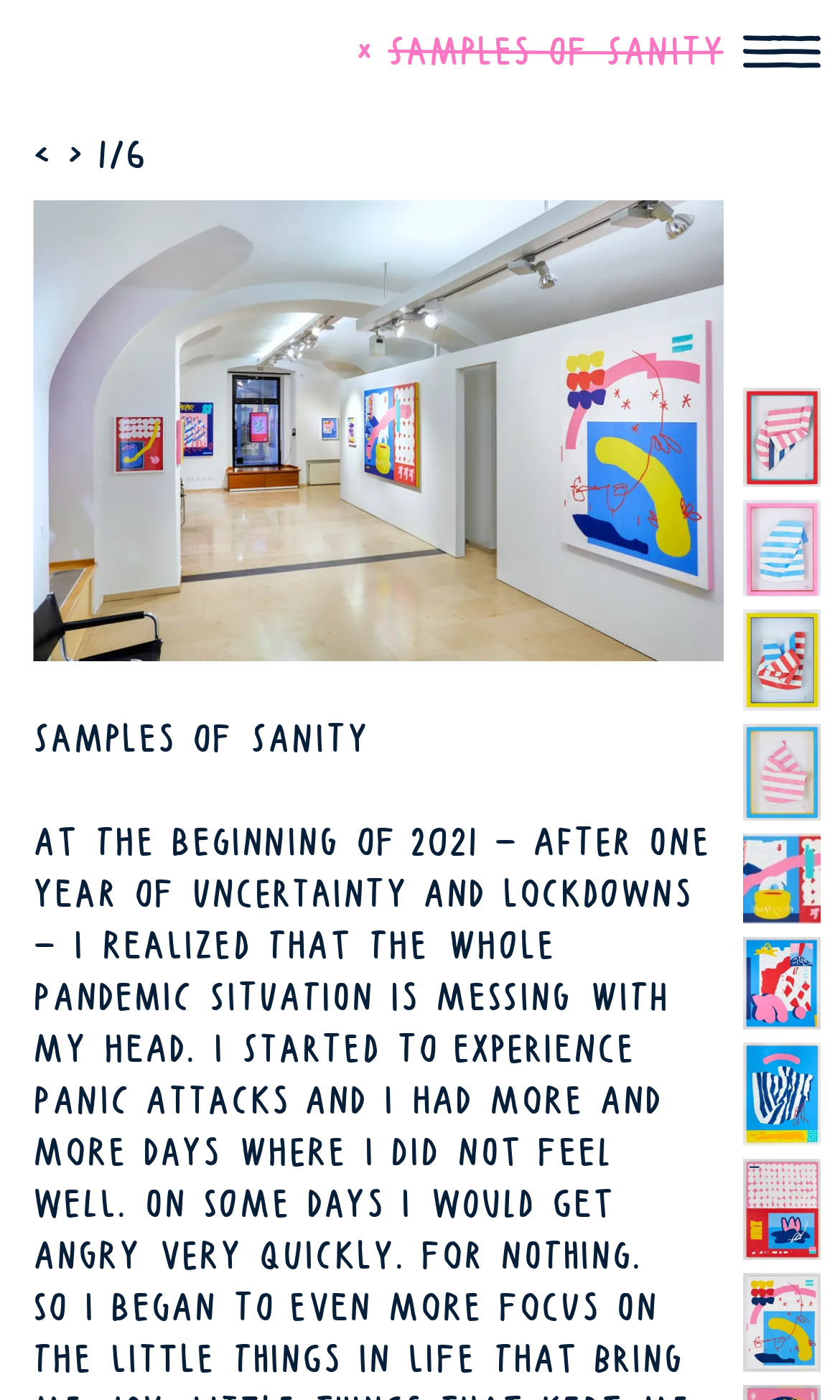Can you find the bounding box coordinates for the element to click on to achieve the instruction: "view research in management"?

None